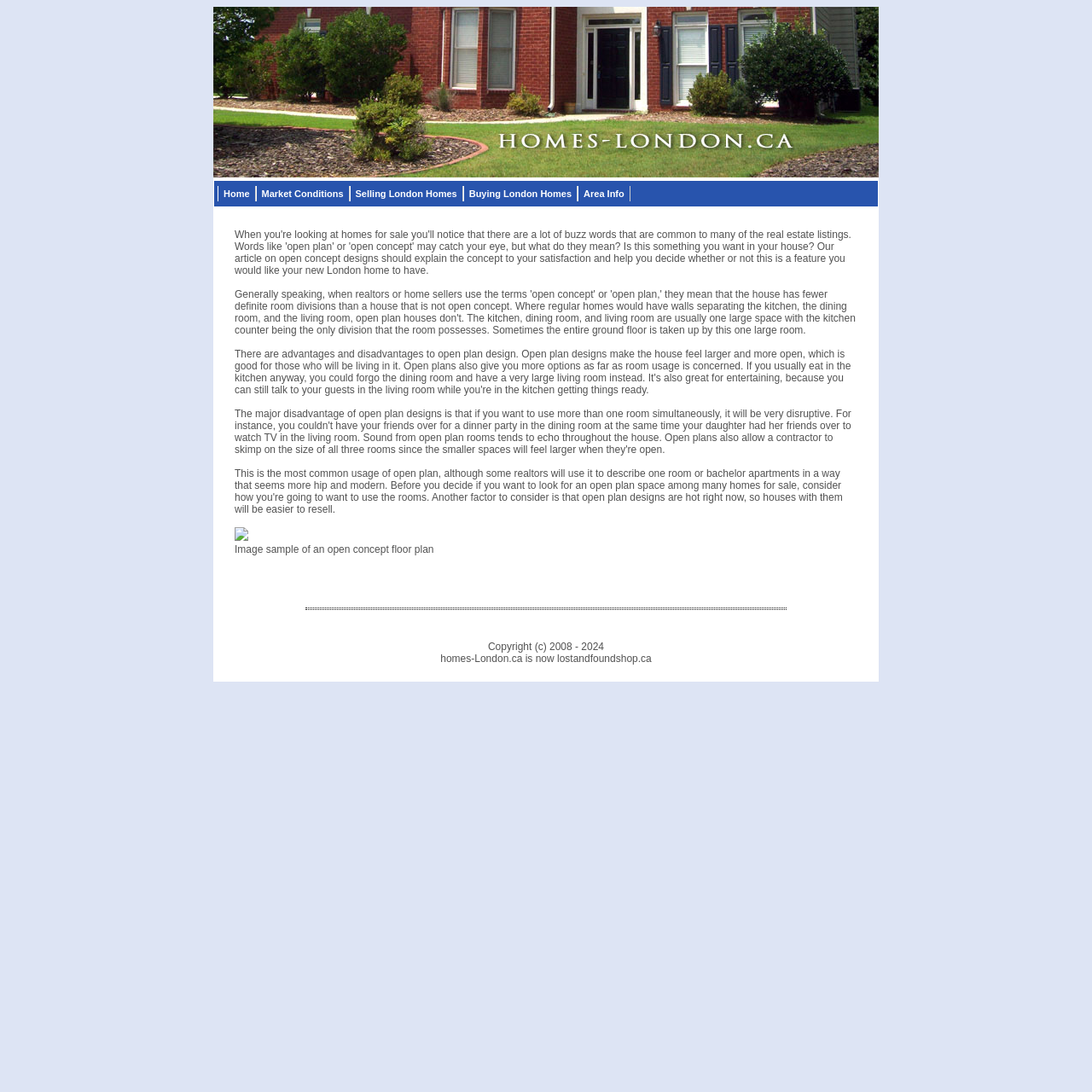Provide your answer in one word or a succinct phrase for the question: 
What is the benefit of open plan designs for entertaining?

Can talk to guests while preparing food